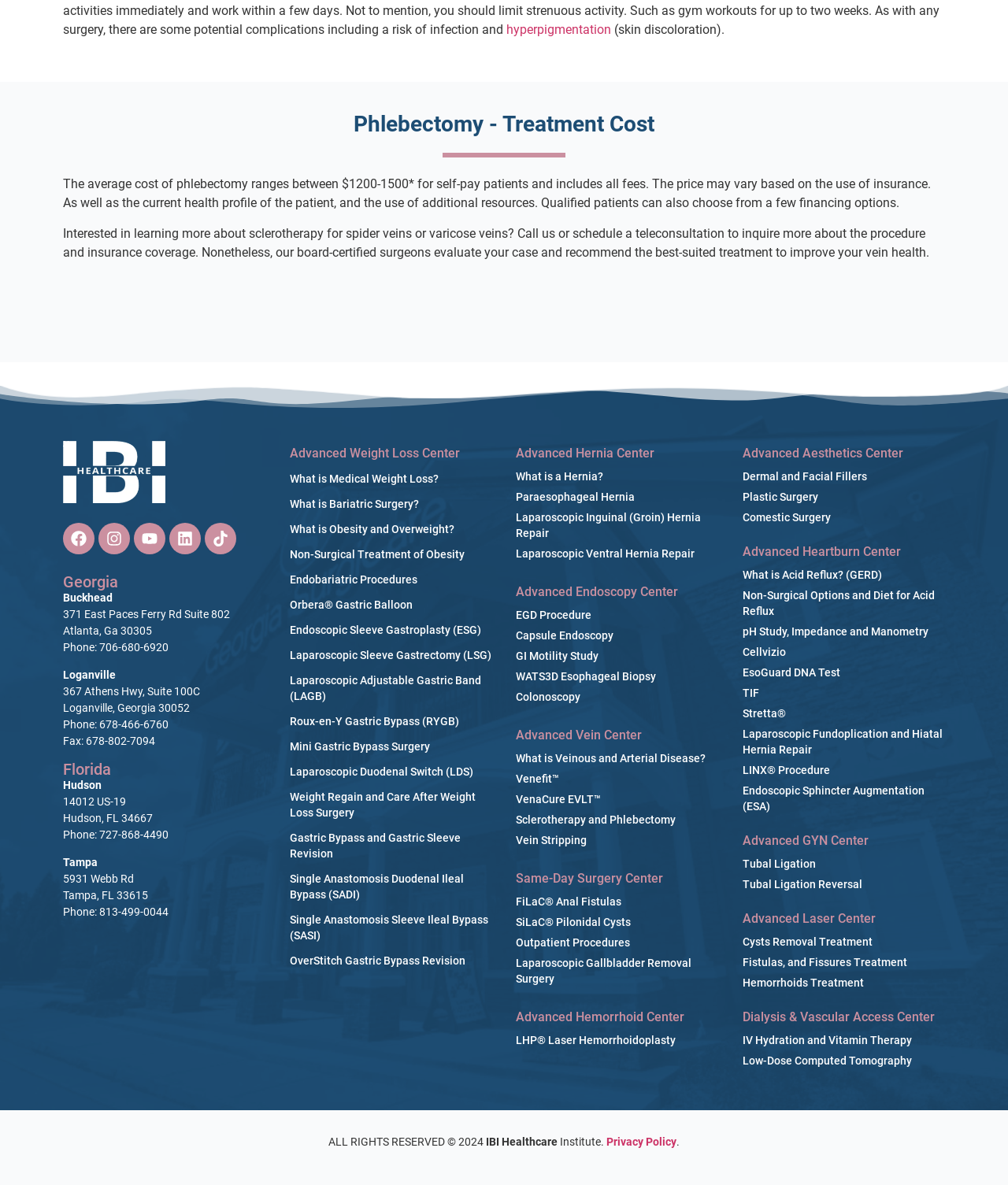Find the bounding box coordinates of the element's region that should be clicked in order to follow the given instruction: "Call the phone number for the Atlanta location". The coordinates should consist of four float numbers between 0 and 1, i.e., [left, top, right, bottom].

[0.062, 0.541, 0.167, 0.551]